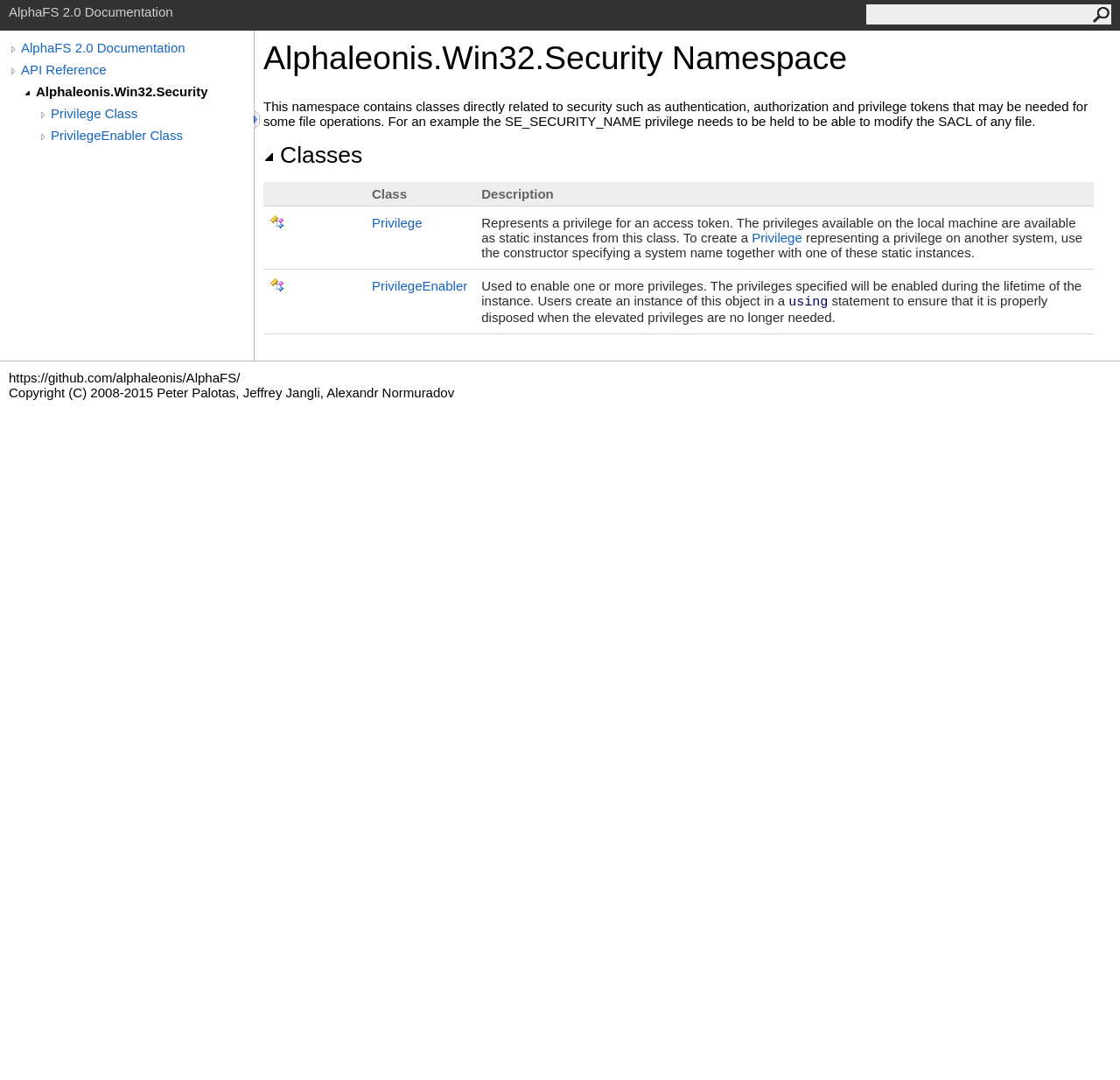Locate the bounding box coordinates of the UI element described by: "Classes". Provide the coordinates as four float numbers between 0 and 1, formatted as [left, top, right, bottom].

[0.235, 0.115, 0.324, 0.16]